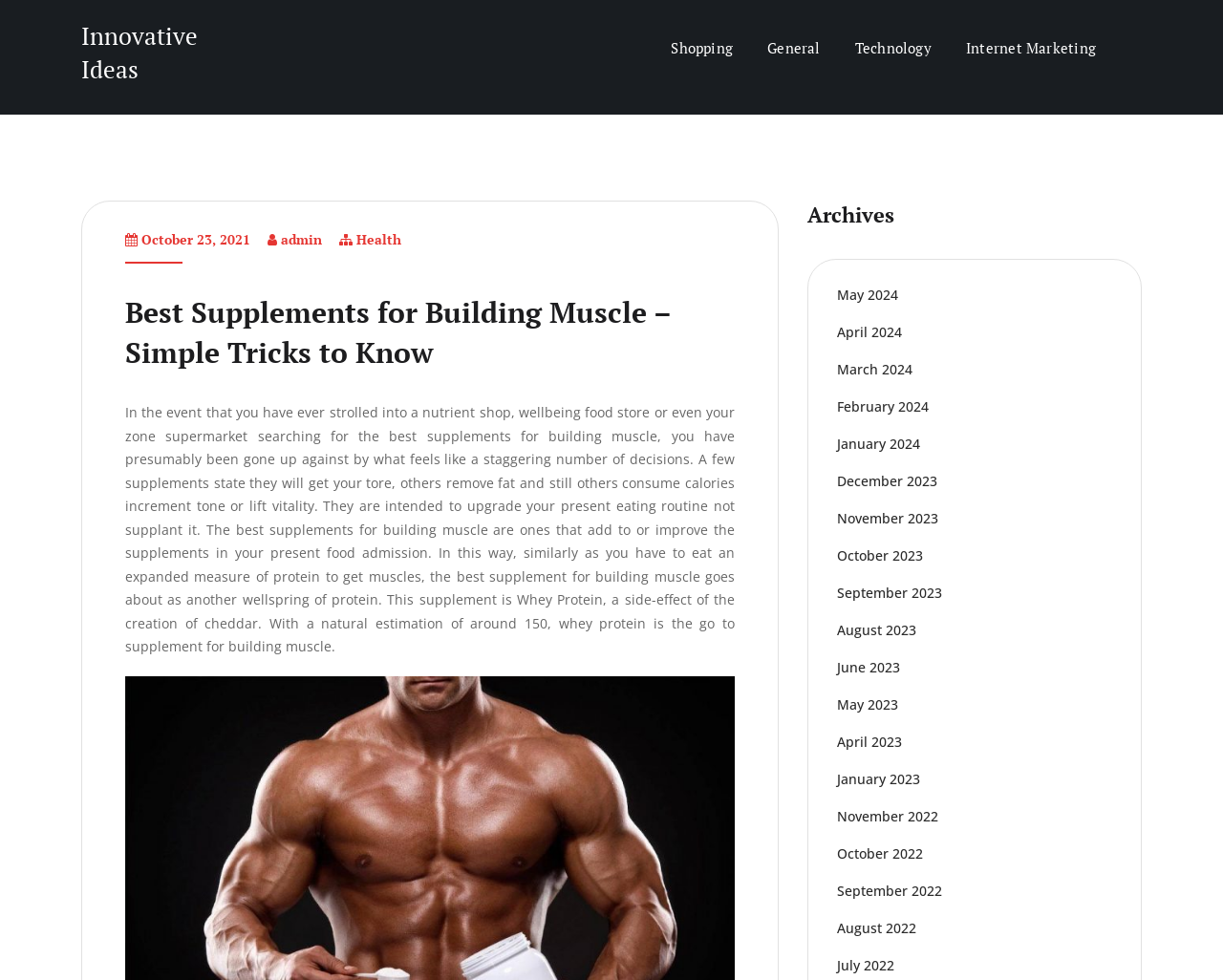Find the bounding box coordinates of the clickable area that will achieve the following instruction: "learn about AI Social Risk".

None